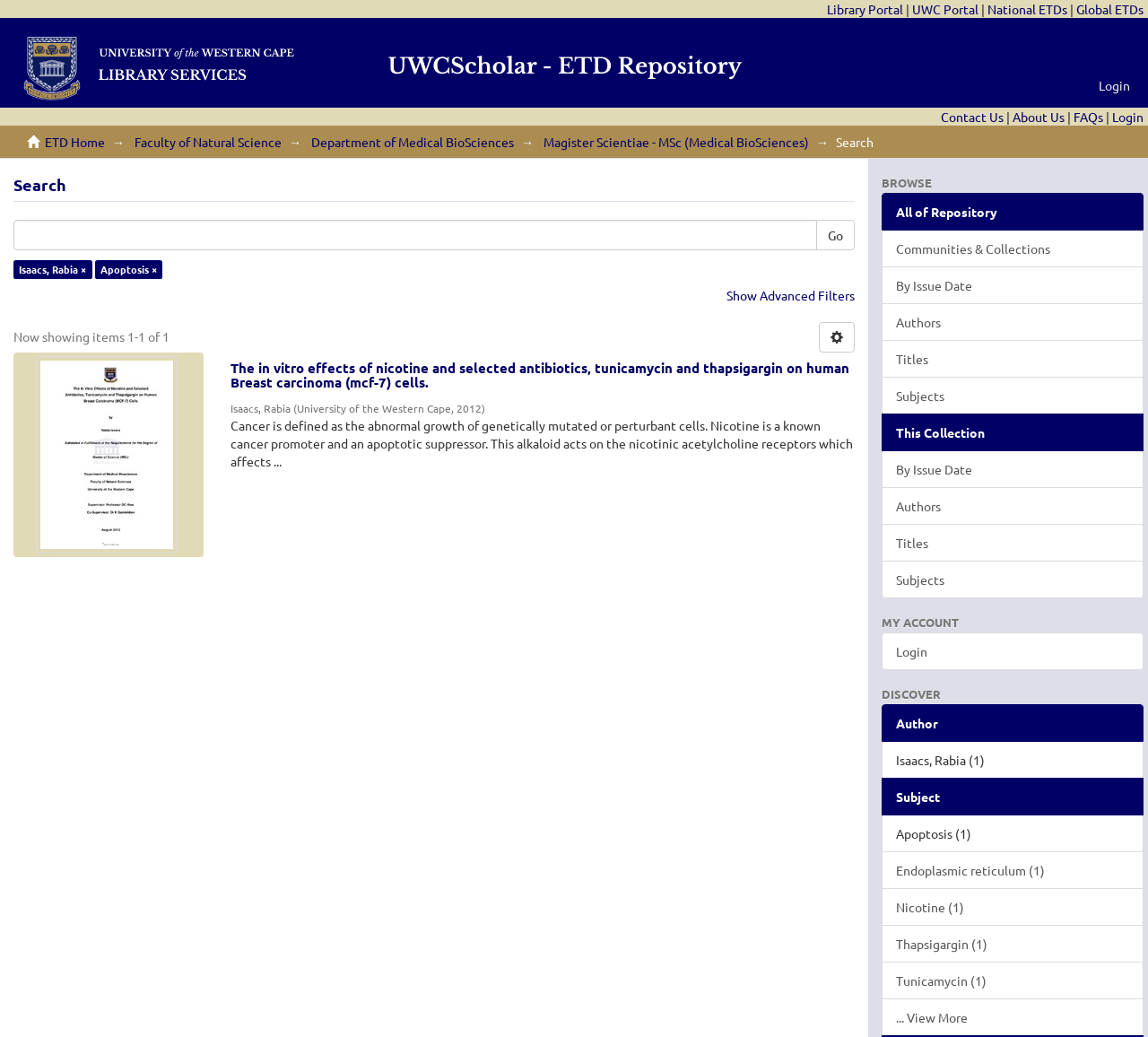Given the content of the image, can you provide a detailed answer to the question?
How many search results are shown?

The search results are shown below the search box, and there is only one result shown, which is a thesis titled 'The in vitro effects of nicotine and selected antibiotics, tunicamycin and thapsigargin on human Breast carcinoma (mcf-7) cells.'